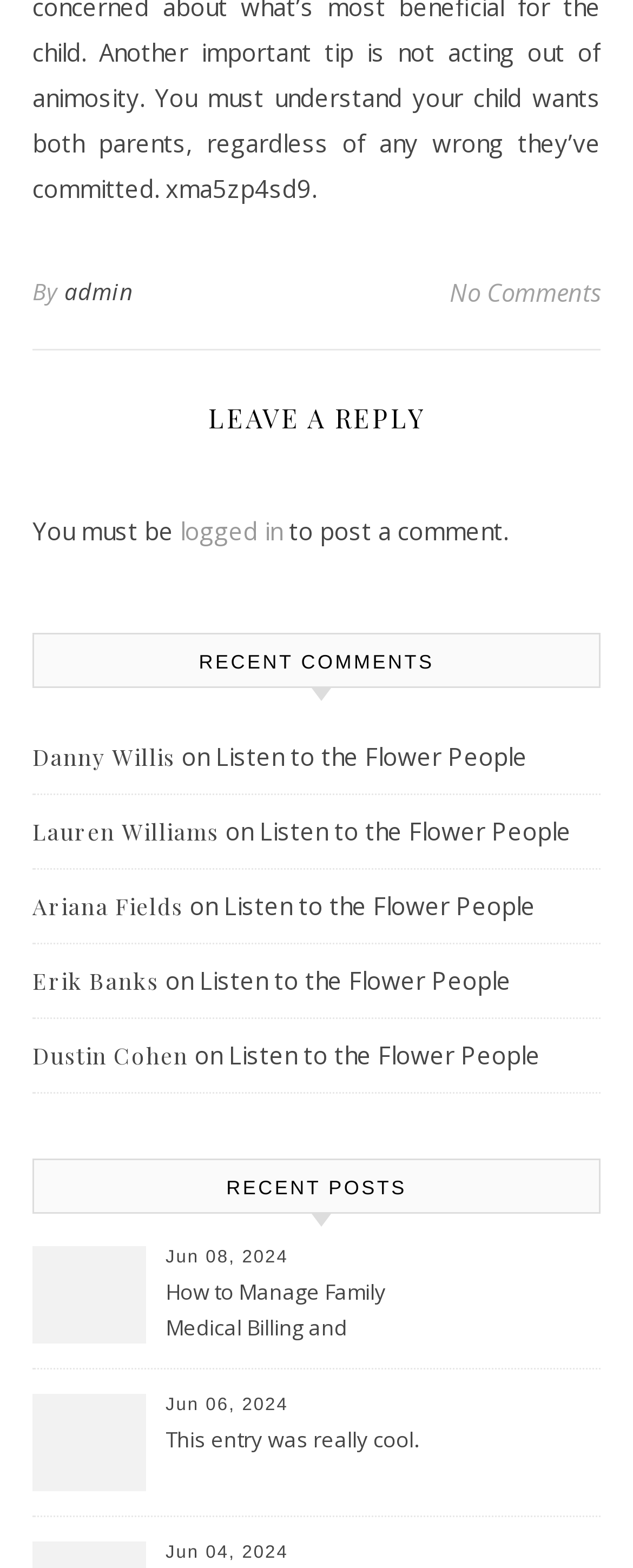Using the description: "admin", determine the UI element's bounding box coordinates. Ensure the coordinates are in the format of four float numbers between 0 and 1, i.e., [left, top, right, bottom].

[0.101, 0.171, 0.21, 0.202]